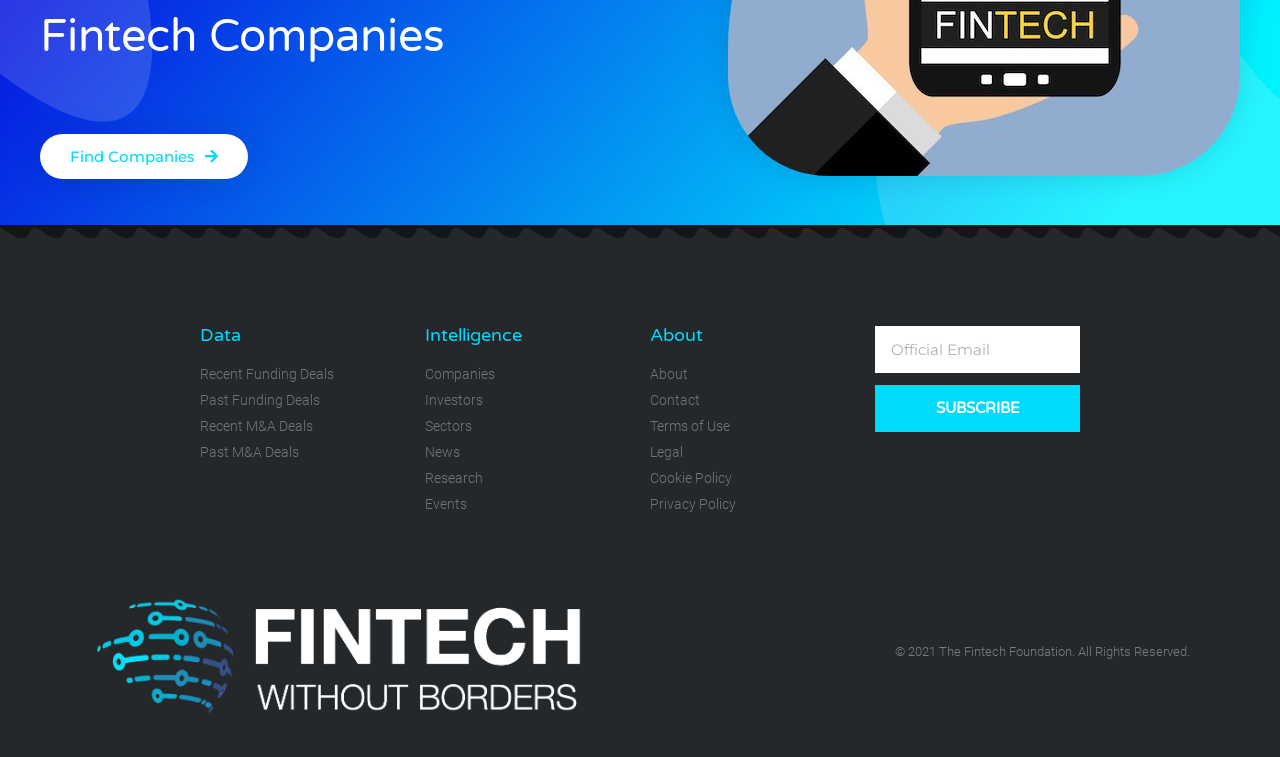Bounding box coordinates should be provided in the format (top-left x, top-left y, bottom-right x, bottom-right y) with all values between 0 and 1. Identify the bounding box for this UI element: Past M&A Deals

[0.156, 0.584, 0.316, 0.612]